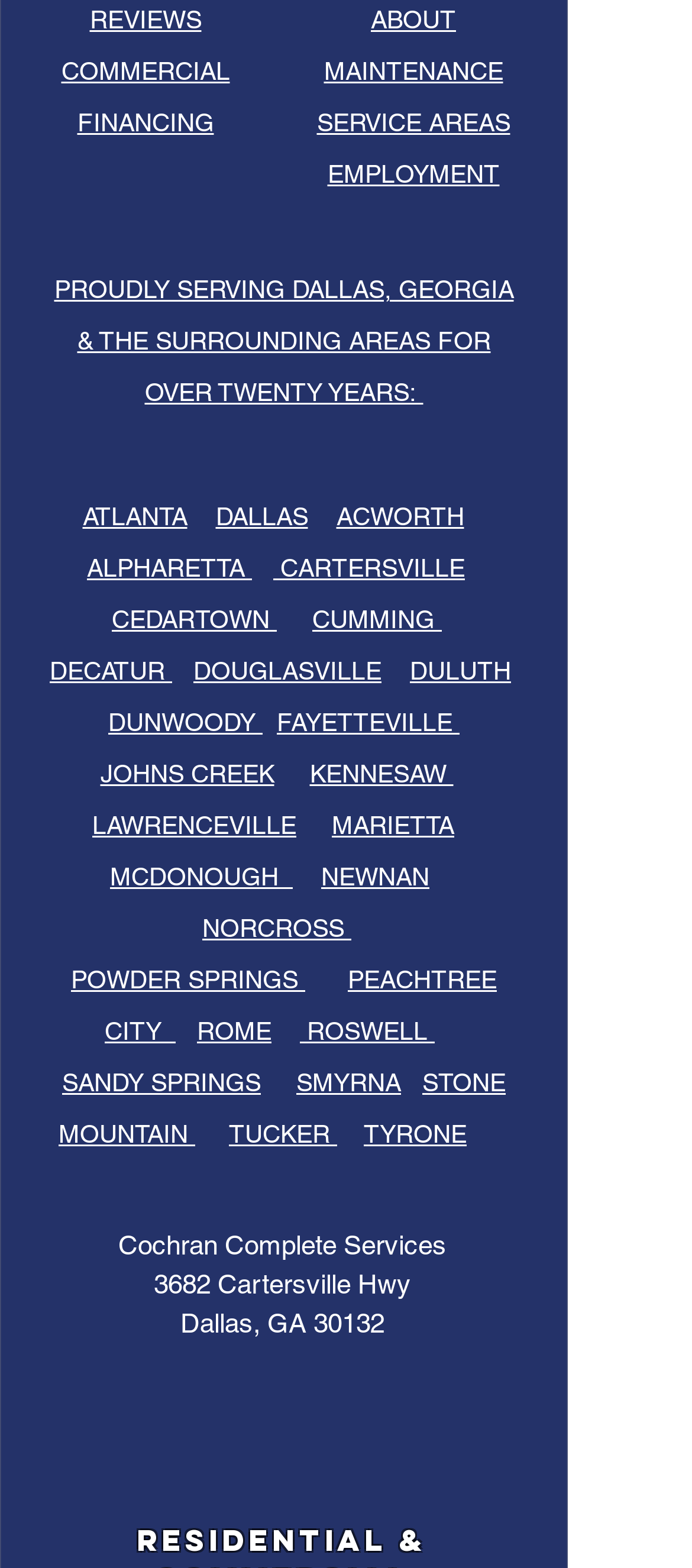Using the given description, provide the bounding box coordinates formatted as (top-left x, top-left y, bottom-right x, bottom-right y), with all values being floating point numbers between 0 and 1. Description: aria-label="Like us on Facebook"

[0.264, 0.9, 0.336, 0.932]